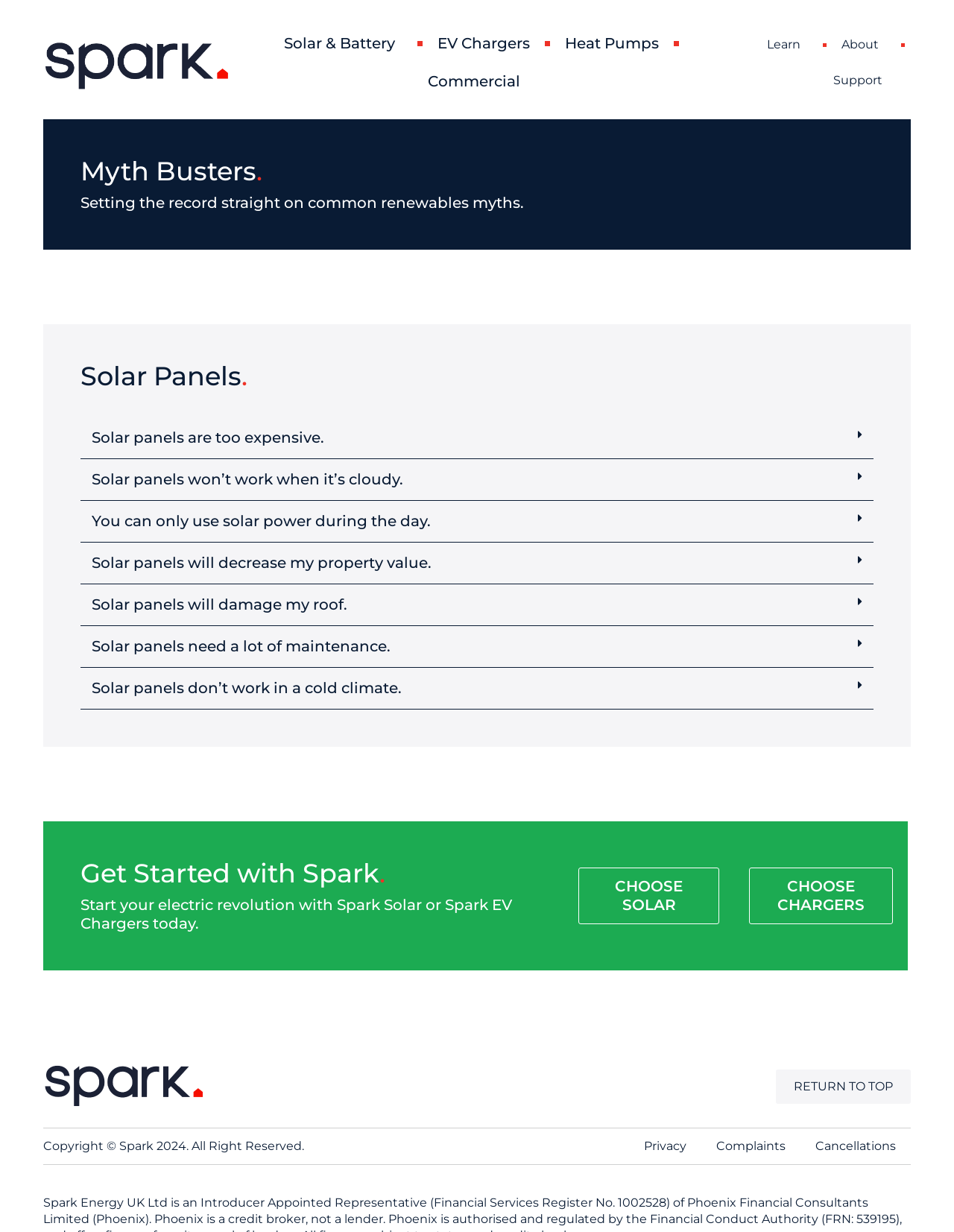How many solar myths are discussed on this webpage?
Based on the image, give a concise answer in the form of a single word or short phrase.

8